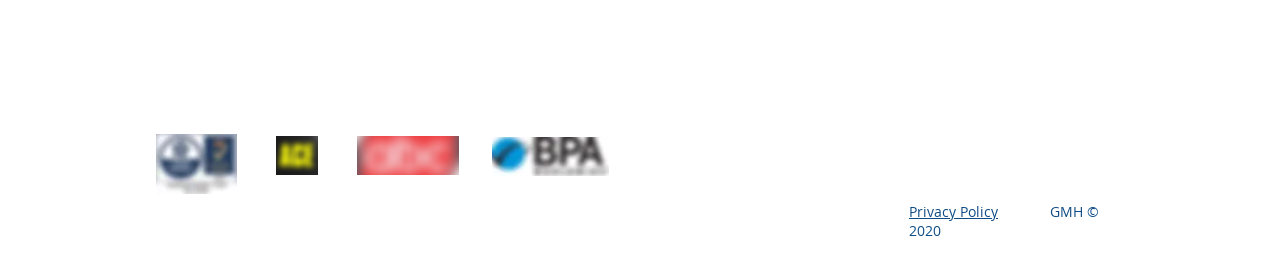Provide a brief response to the question below using a single word or phrase: 
What is the text of the link at the top-right corner?

Privacy Policy